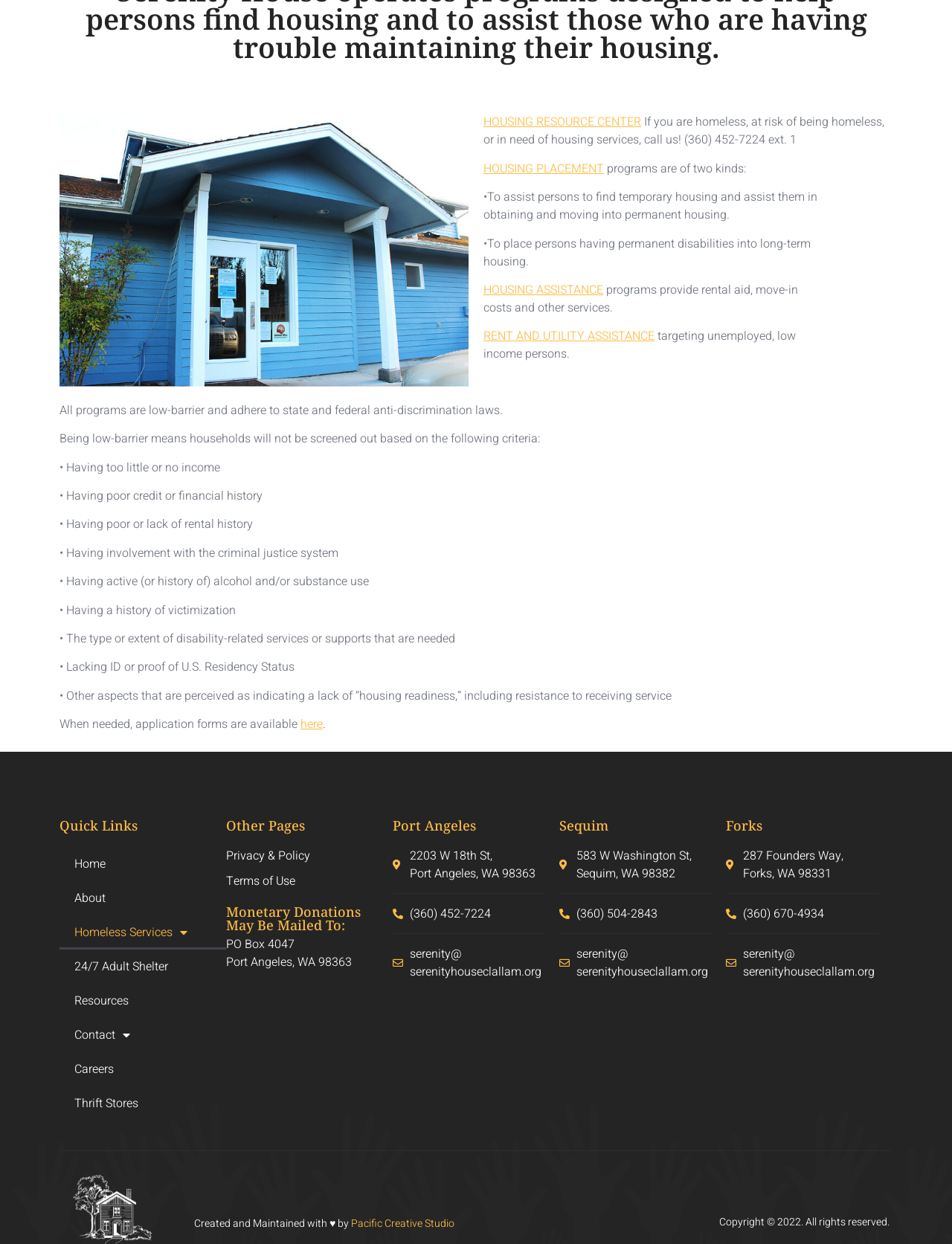Using the provided description Pacific Creative Studio, find the bounding box coordinates for the UI element. Provide the coordinates in (top-left x, top-left y, bottom-right x, bottom-right y) format, ensuring all values are between 0 and 1.

[0.369, 0.977, 0.478, 0.99]